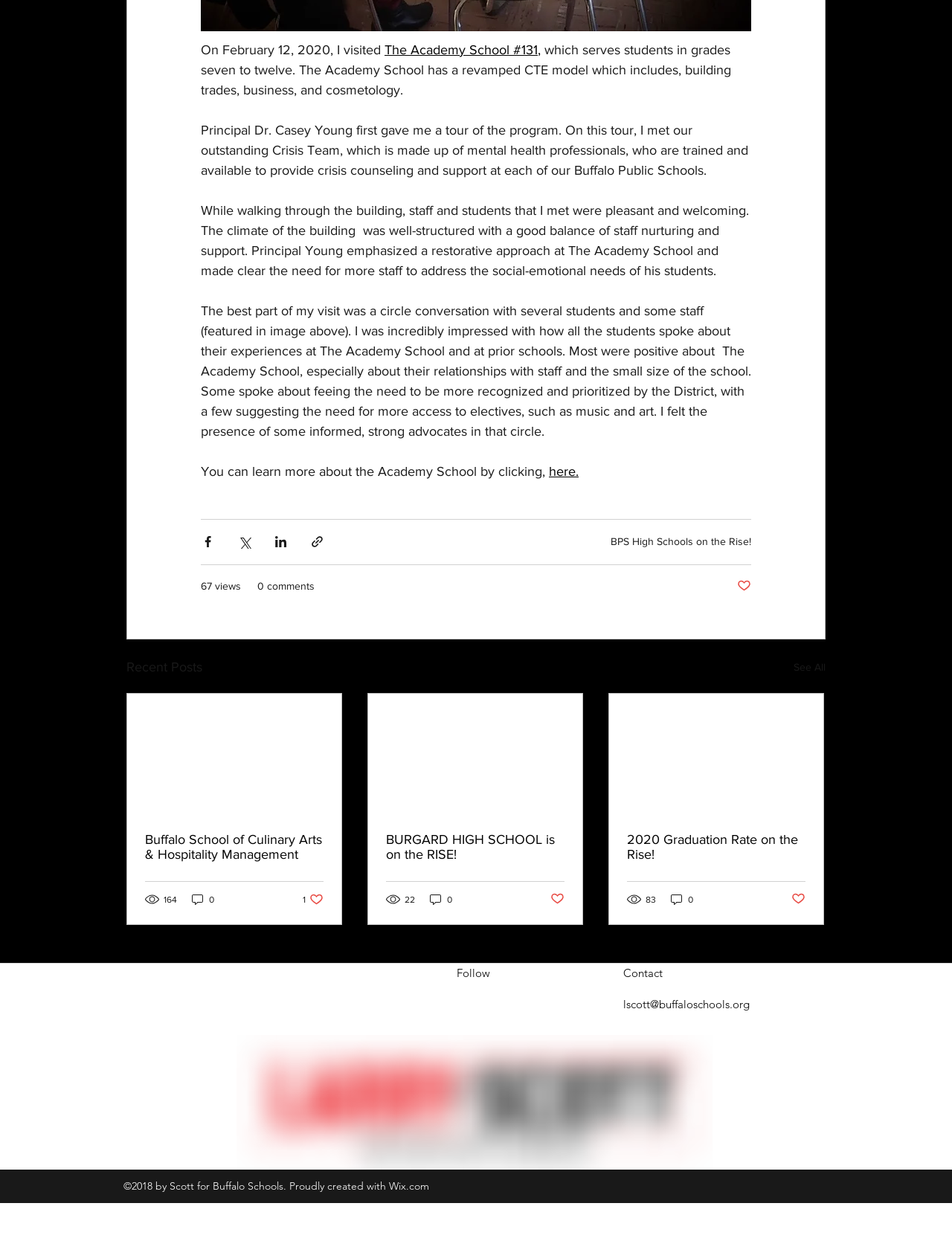Extract the bounding box coordinates of the UI element described by: "0". The coordinates should include four float numbers ranging from 0 to 1, e.g., [left, top, right, bottom].

[0.703, 0.721, 0.73, 0.732]